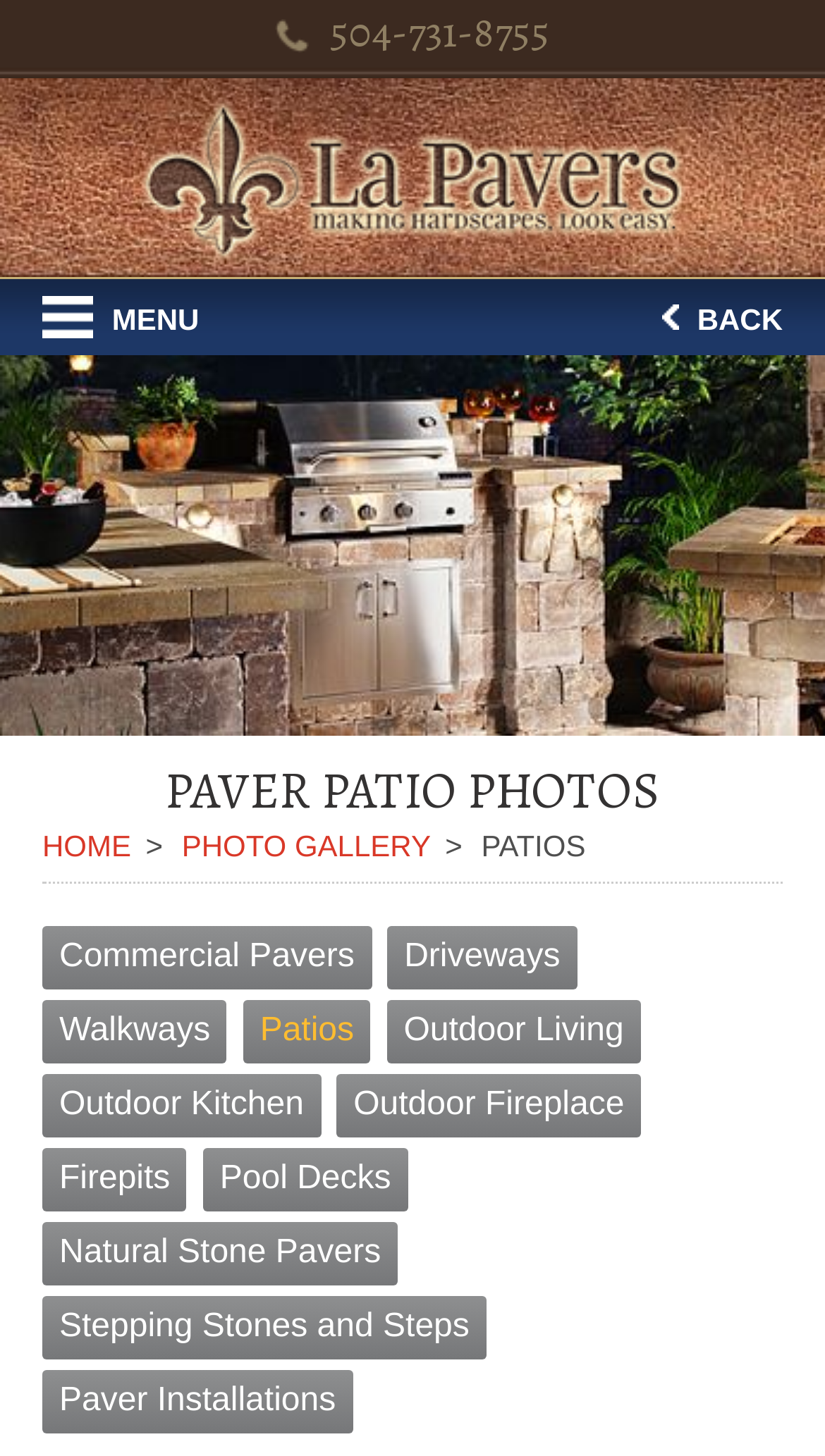Identify the bounding box coordinates for the UI element described as follows: "Pool Decks". Ensure the coordinates are four float numbers between 0 and 1, formatted as [left, top, right, bottom].

[0.246, 0.788, 0.494, 0.832]